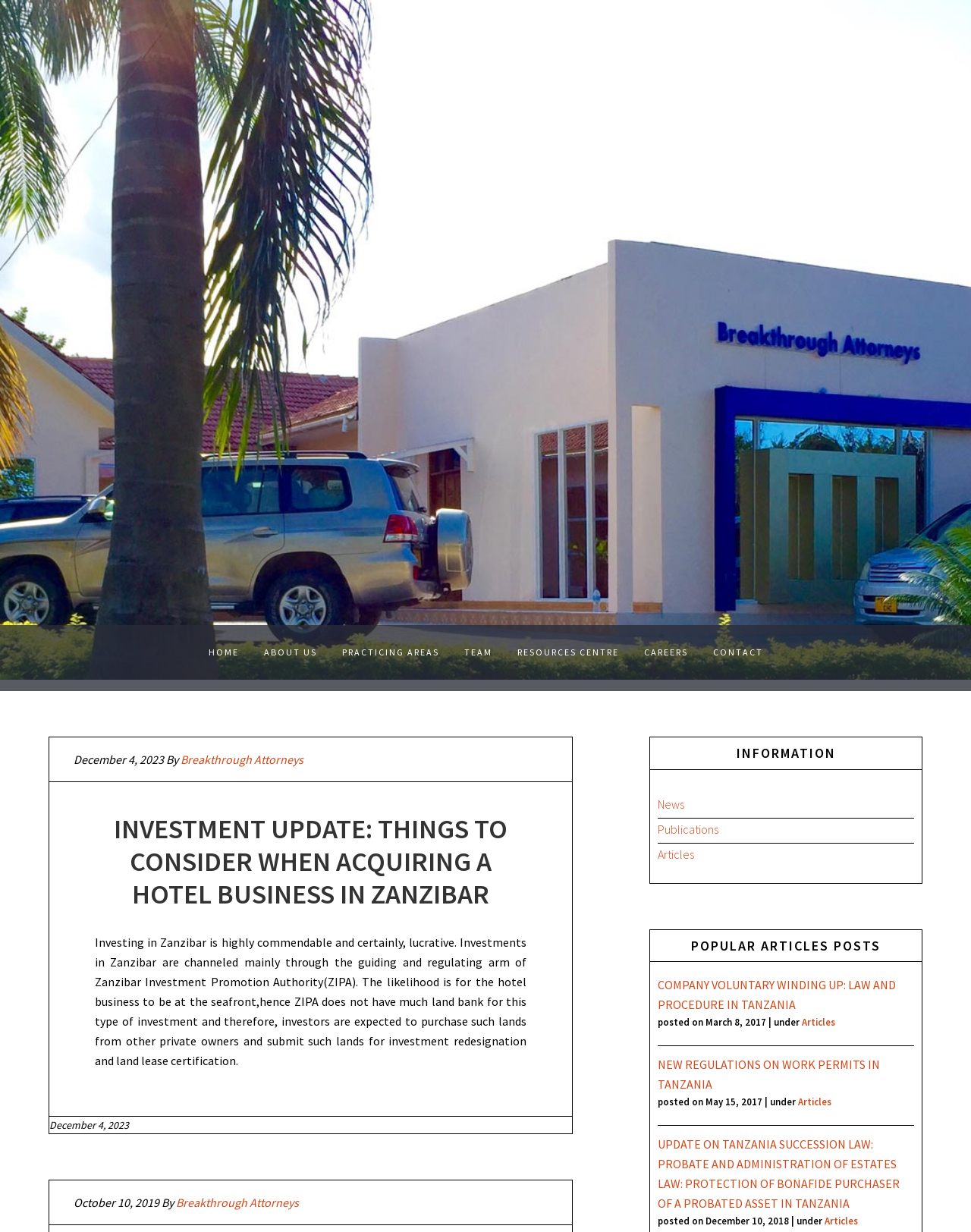Locate the UI element described by Home in the provided webpage screenshot. Return the bounding box coordinates in the format (top-left x, top-left y, bottom-right x, bottom-right y), ensuring all values are between 0 and 1.

[0.203, 0.507, 0.257, 0.552]